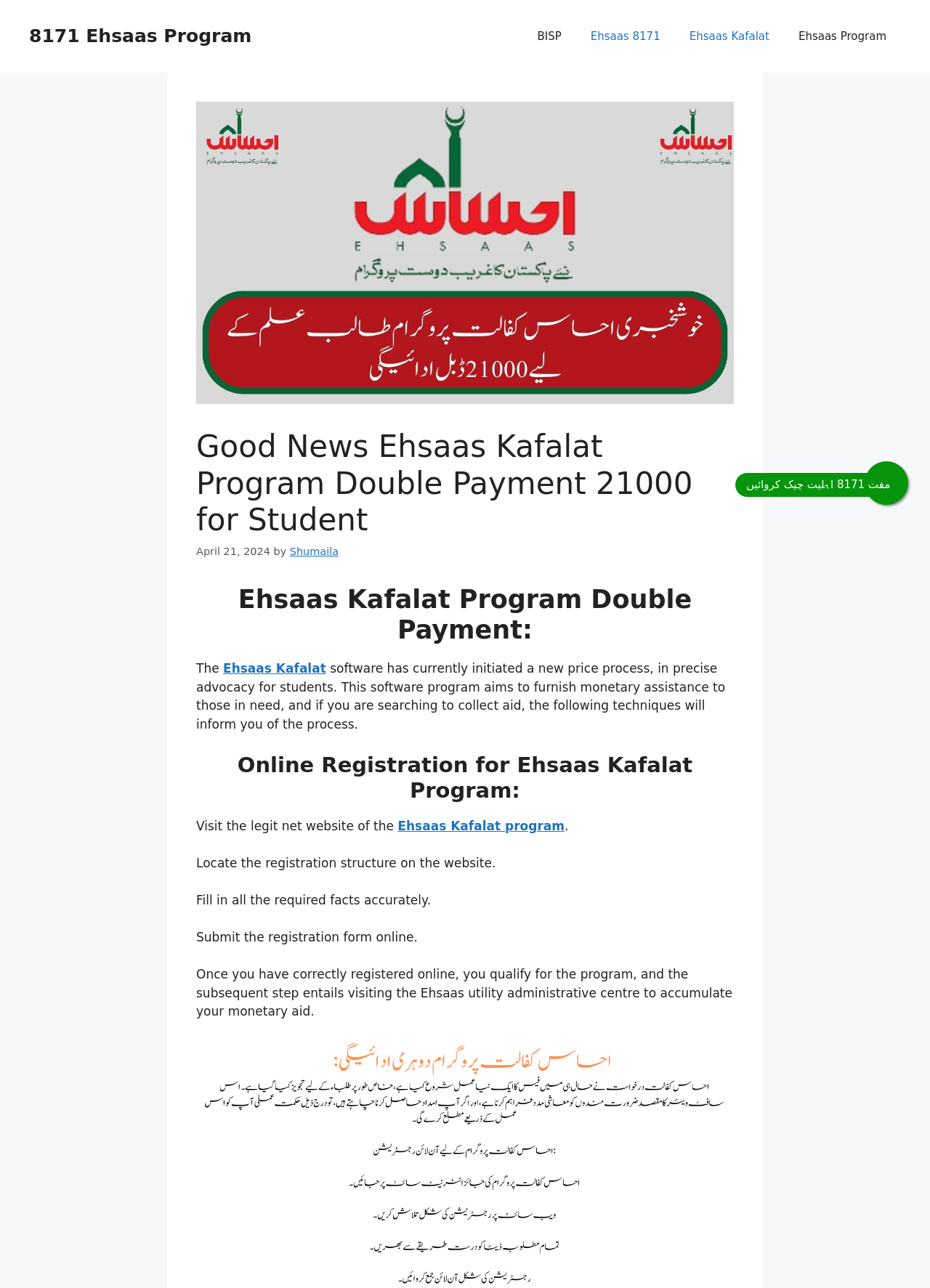Please provide the bounding box coordinates for the element that needs to be clicked to perform the following instruction: "Read about Knowledge". The coordinates should be given as four float numbers between 0 and 1, i.e., [left, top, right, bottom].

None